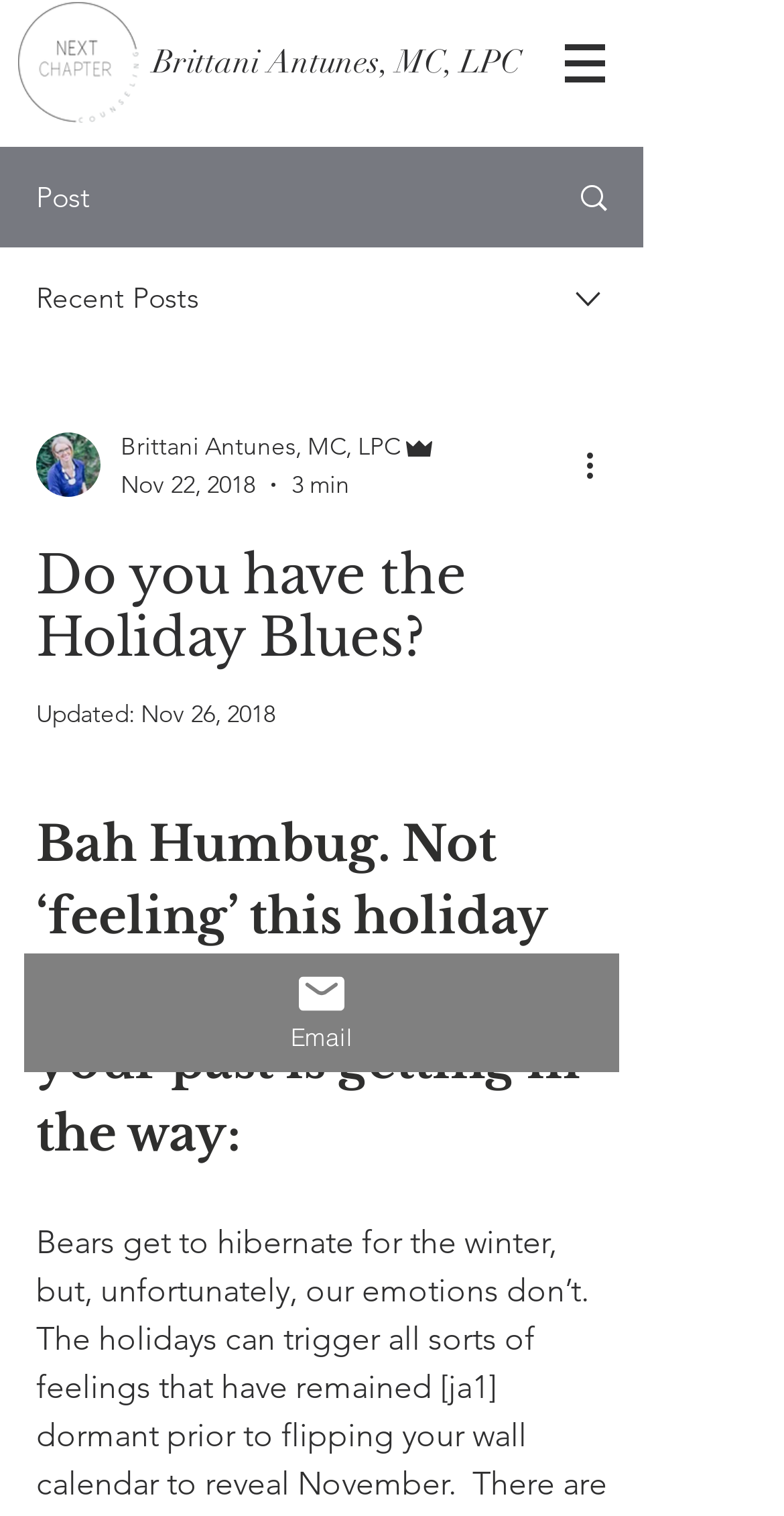Respond to the following question with a brief word or phrase:
What is the purpose of the button with the image of three horizontal lines?

Menu